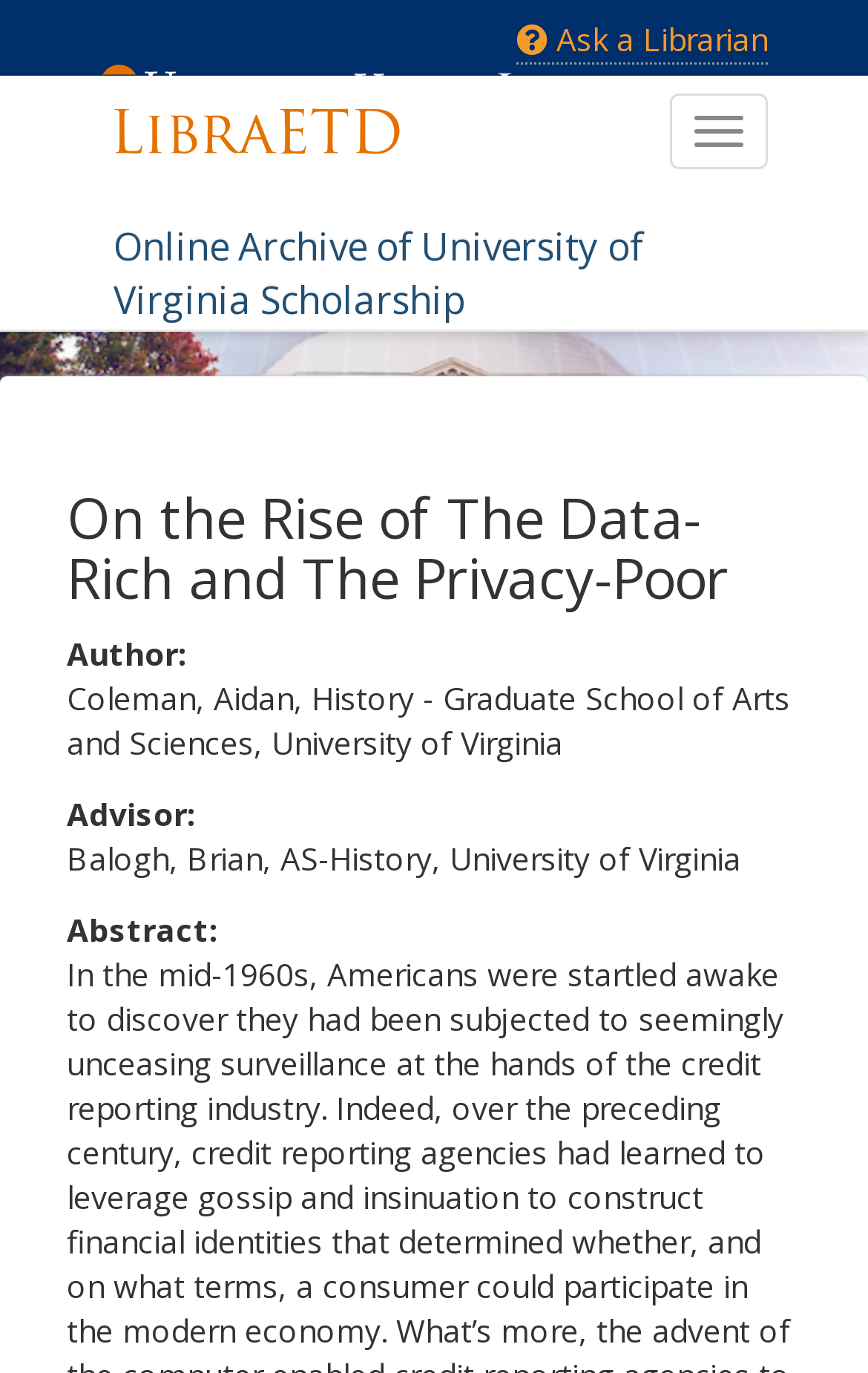Provide the bounding box coordinates for the UI element that is described as: "alt="University of Virginia Library"".

[0.115, 0.047, 0.733, 0.075]